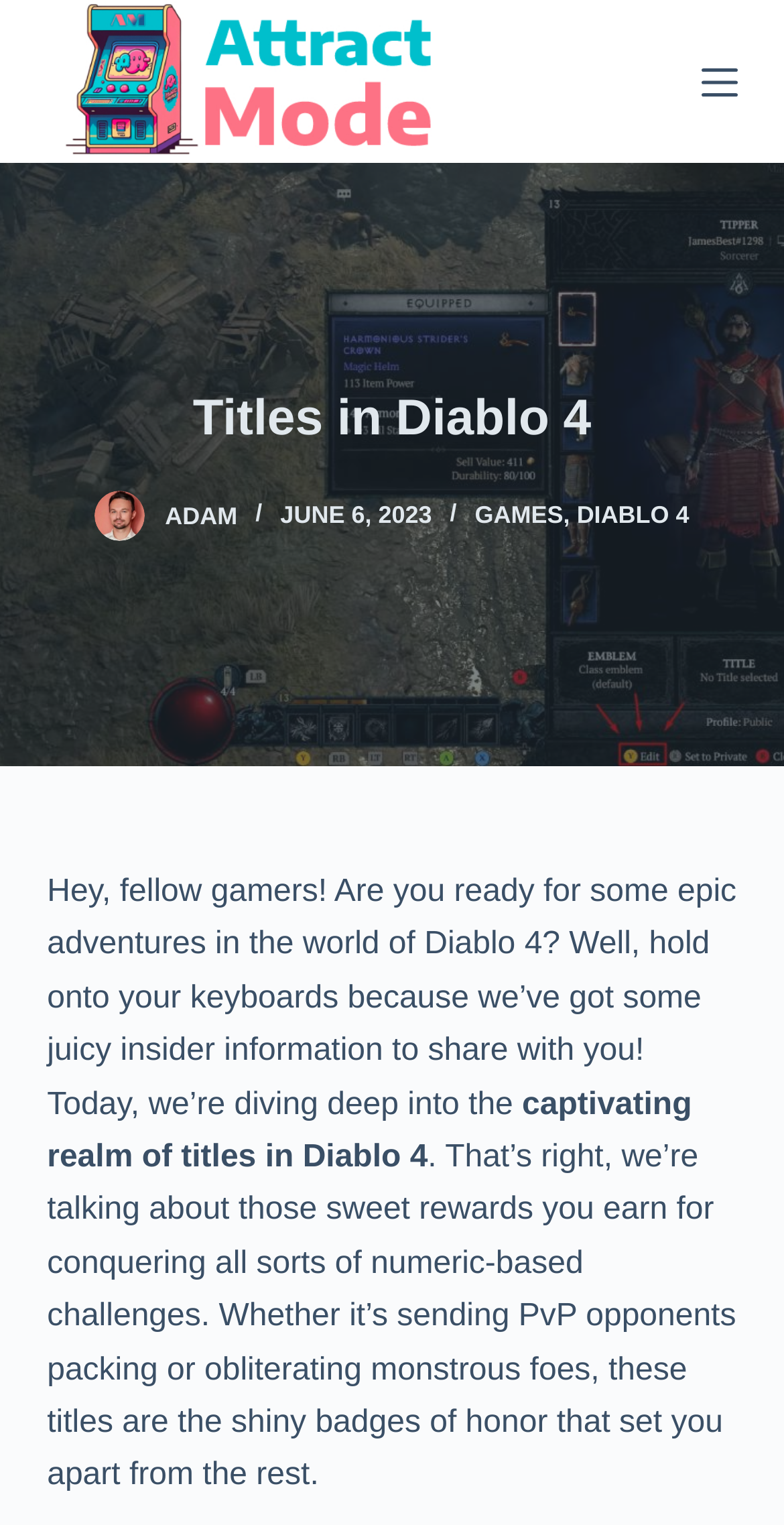From the webpage screenshot, predict the bounding box of the UI element that matches this description: "parent_node: ADAM".

[0.121, 0.321, 0.185, 0.354]